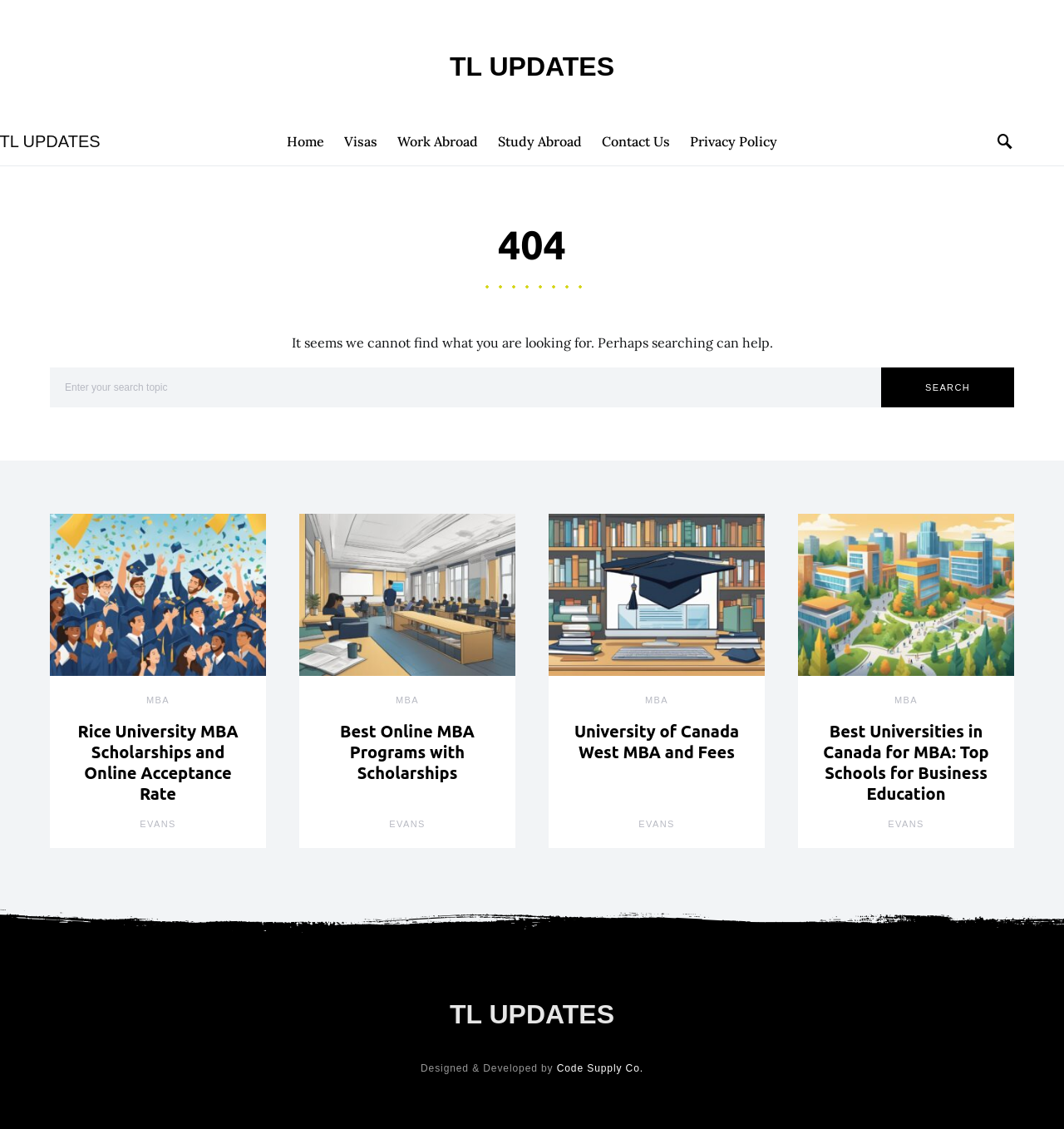Show the bounding box coordinates for the element that needs to be clicked to execute the following instruction: "Check the Privacy Policy". Provide the coordinates in the form of four float numbers between 0 and 1, i.e., [left, top, right, bottom].

[0.639, 0.103, 0.73, 0.147]